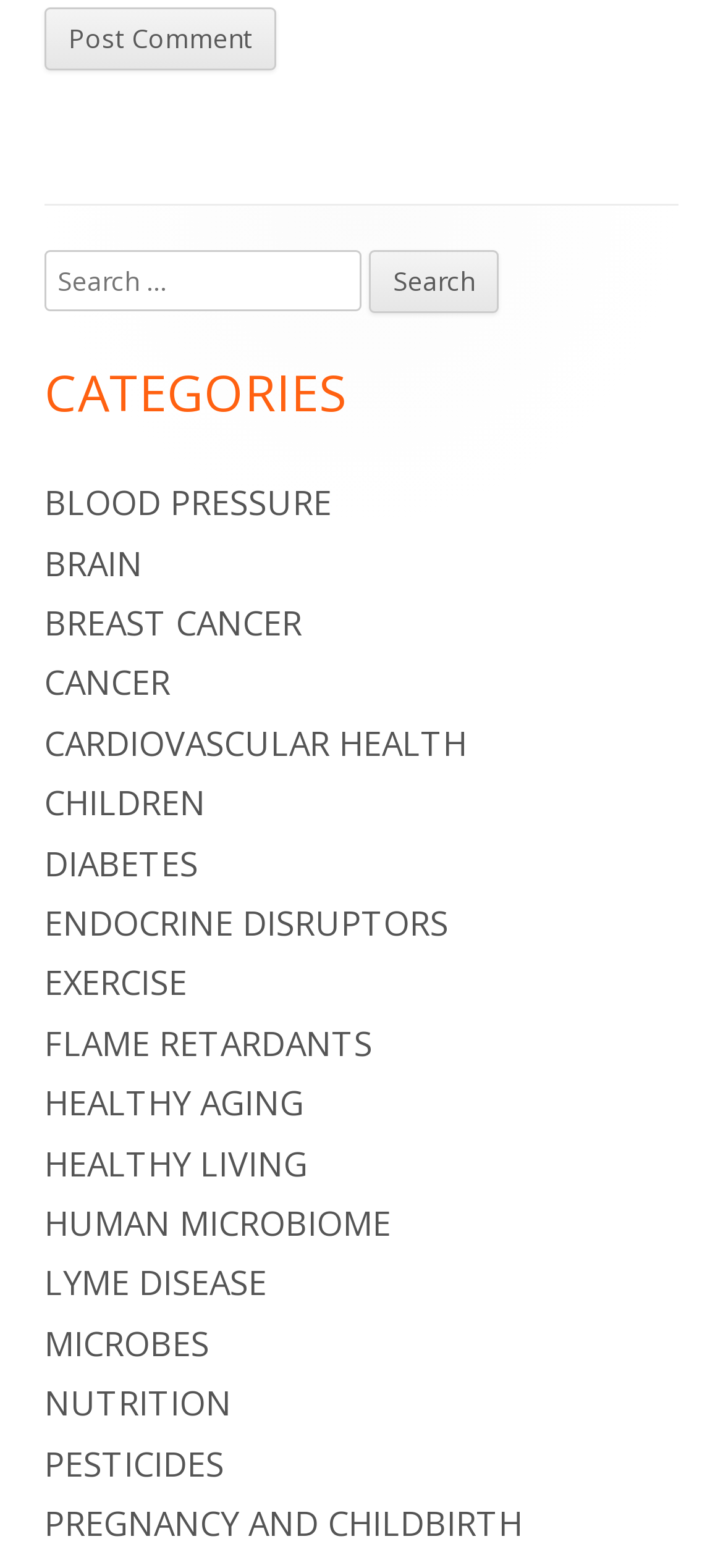What is the name of the last category listed?
Based on the screenshot, respond with a single word or phrase.

PREGNANCY AND CHILDBIRTH